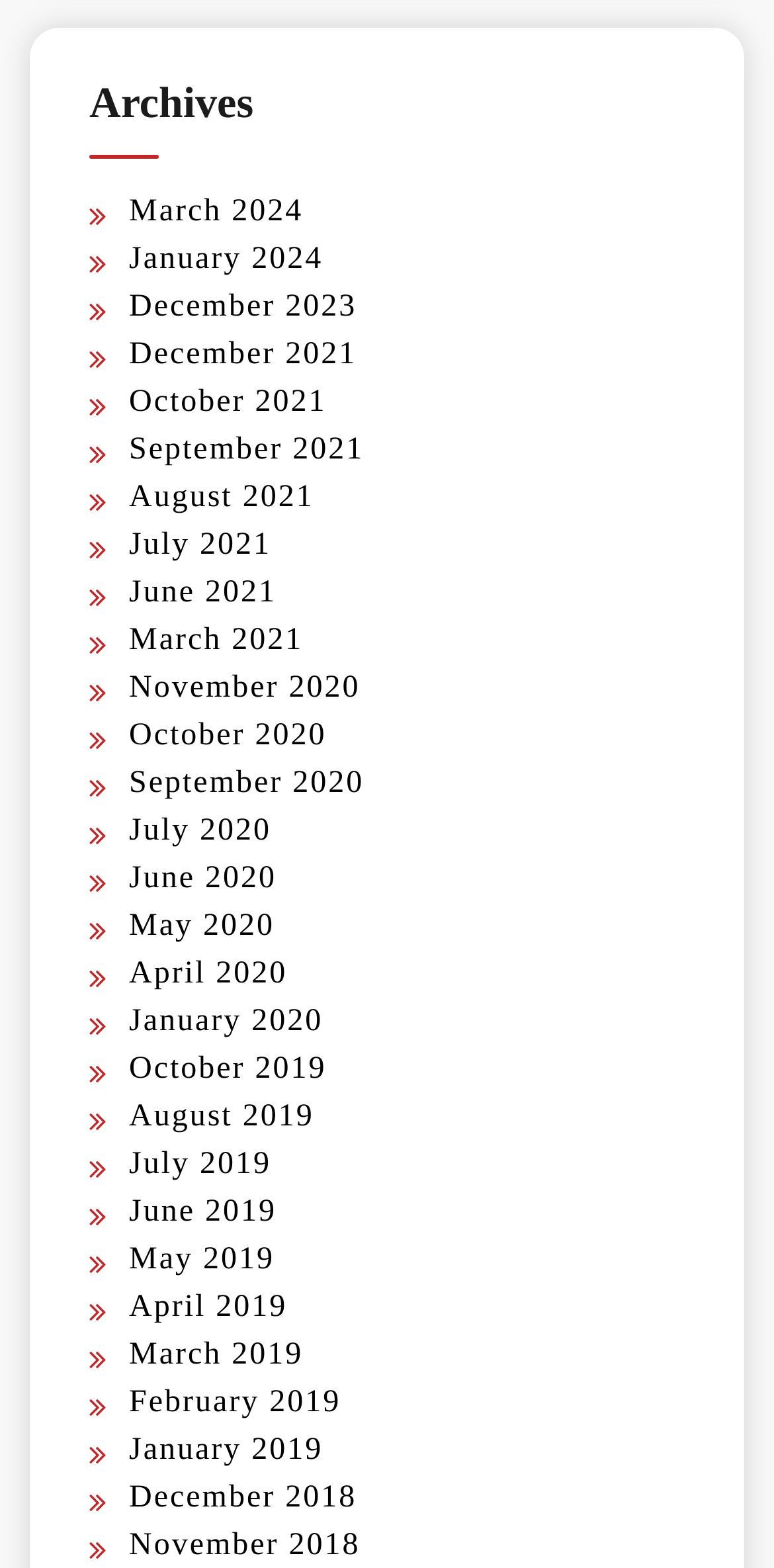What is the most recent archive month?
Using the visual information, respond with a single word or phrase.

March 2024